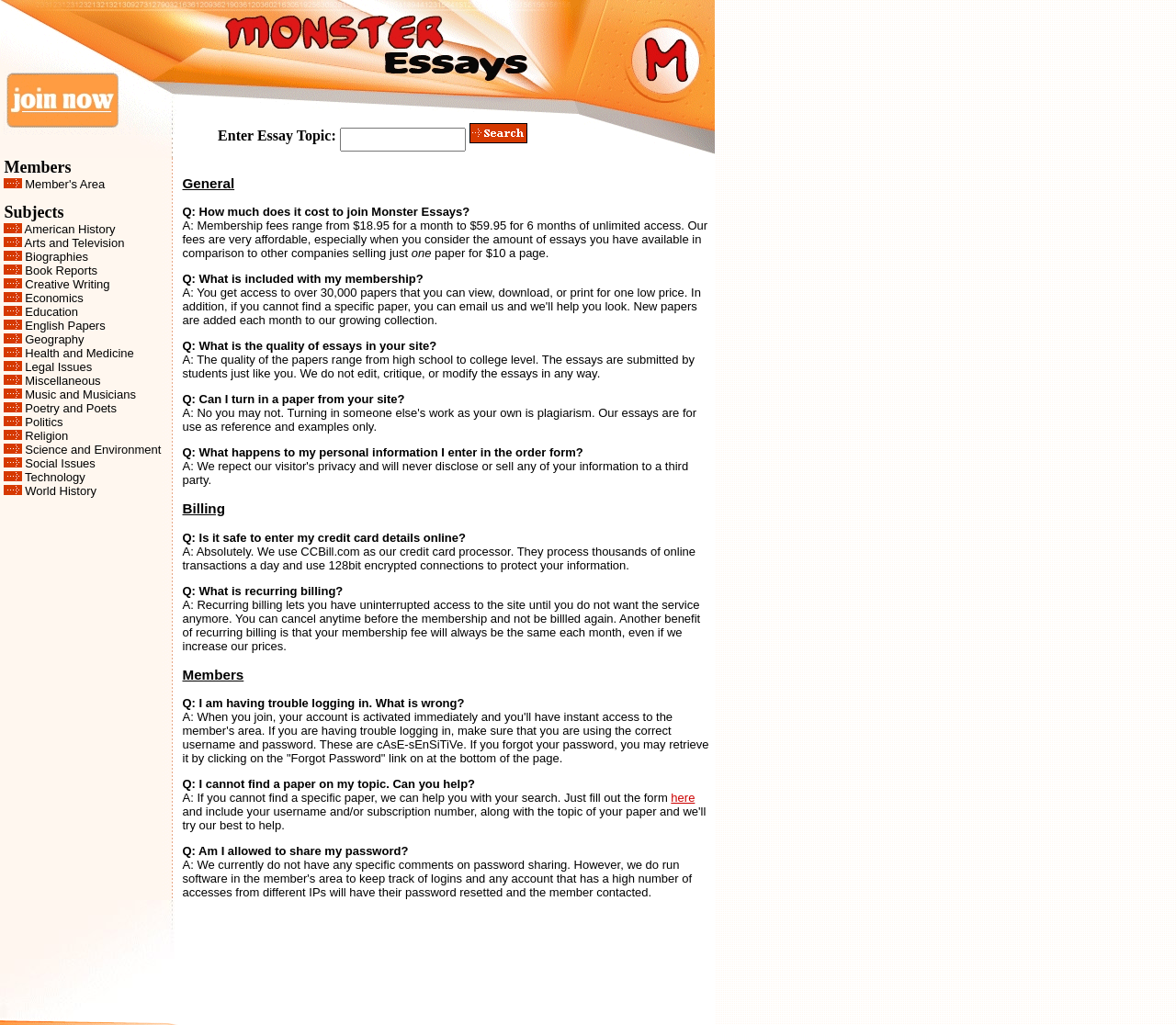Please locate the bounding box coordinates for the element that should be clicked to achieve the following instruction: "Click the 'Monster Essays - Thousands of essays' link". Ensure the coordinates are given as four float numbers between 0 and 1, i.e., [left, top, right, bottom].

[0.148, 0.068, 0.492, 0.083]